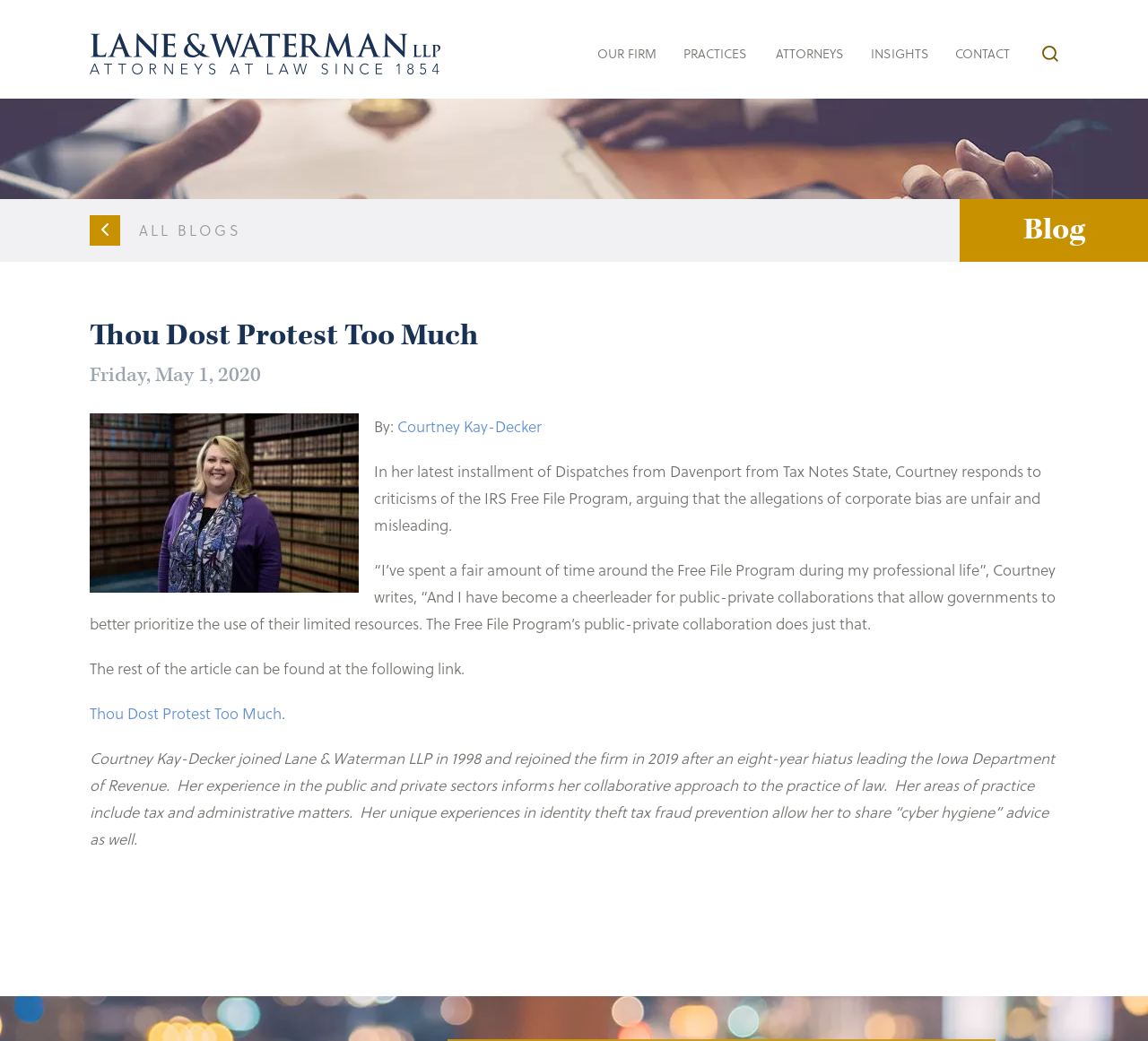Please provide the bounding box coordinates for the UI element as described: "Corporate & Transactional Law". The coordinates must be four floats between 0 and 1, represented as [left, top, right, bottom].

[0.585, 0.096, 0.801, 0.13]